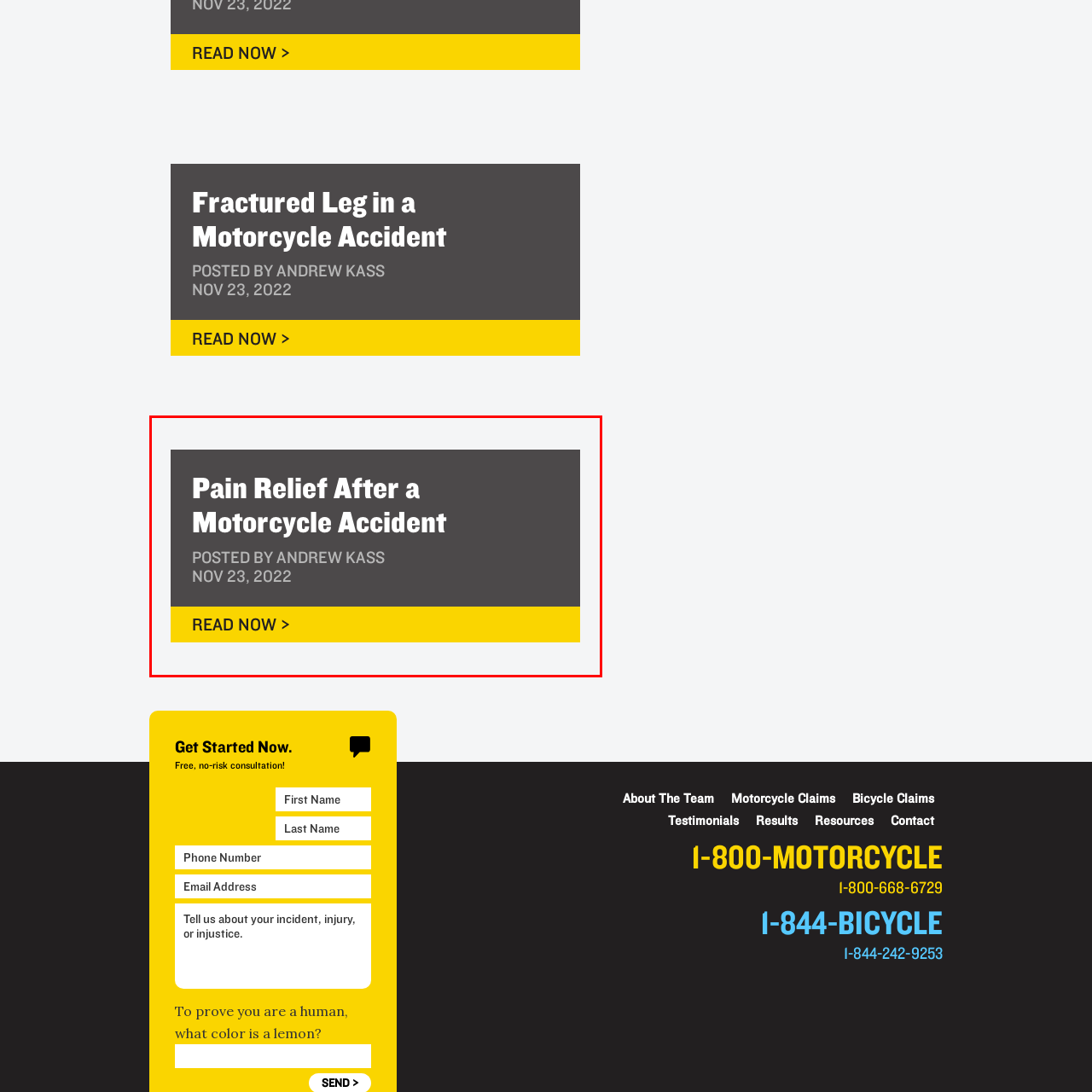Deliver a detailed explanation of the elements found in the red-marked area of the image.

The image features a bold header titled "Pain Relief After a Motorcycle Accident," emphasizing the focus on recovery and treatment following such incidents. Below the title, the text notes that this article was posted by Andrew Kass on November 23, 2022, establishing credibility and relevance. The overall design is highlighted by a dark background that enhances the visibility of the text, while a vibrant yellow button at the bottom invites readers to engage with the content further by clicking "READ NOW >." This layout effectively captures the essence of the article's subject—offering guidance and information on managing pain after motorcycle accidents.